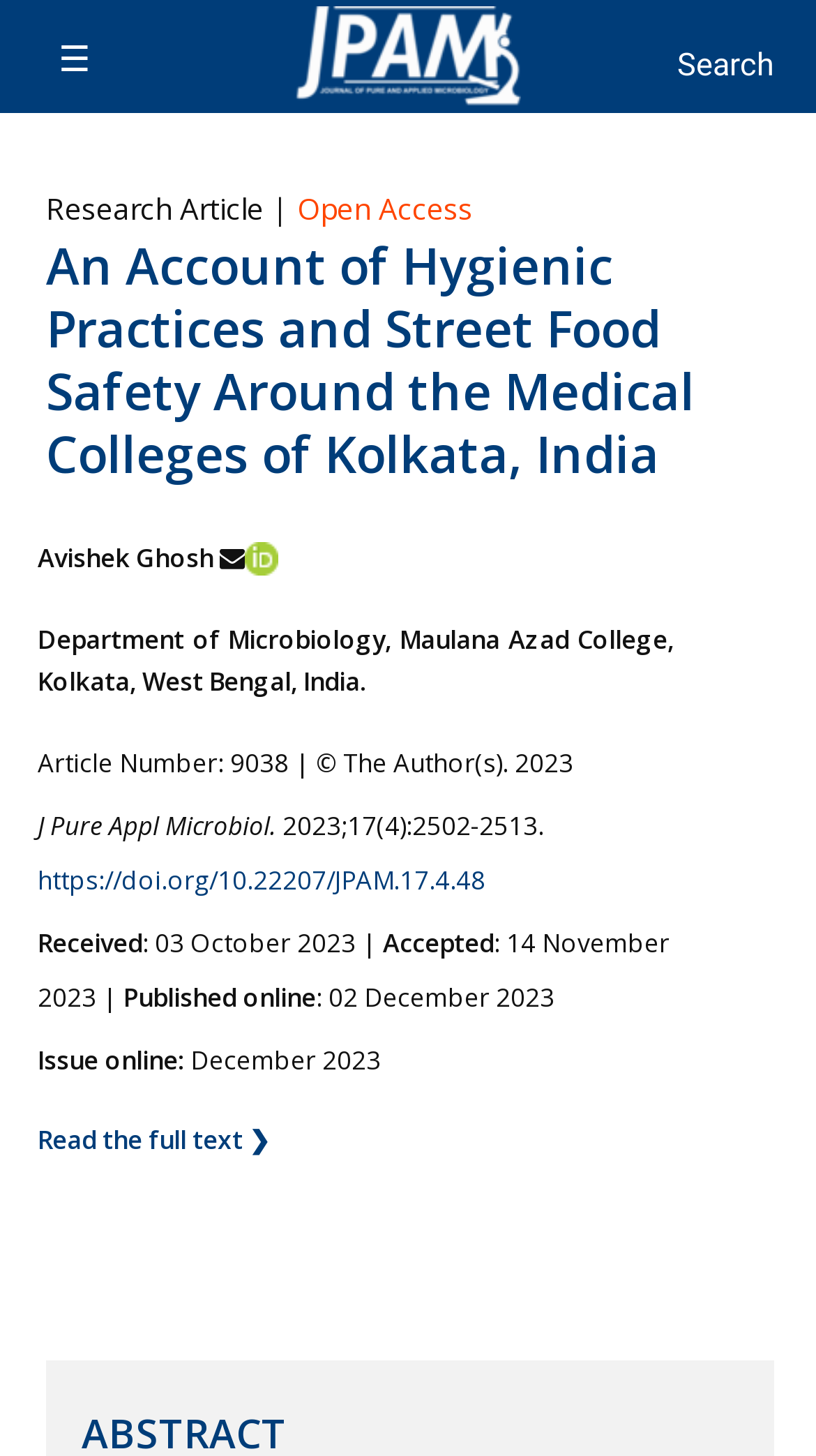Use a single word or phrase to respond to the question:
What is the journal name?

J Pure Appl Microbiol